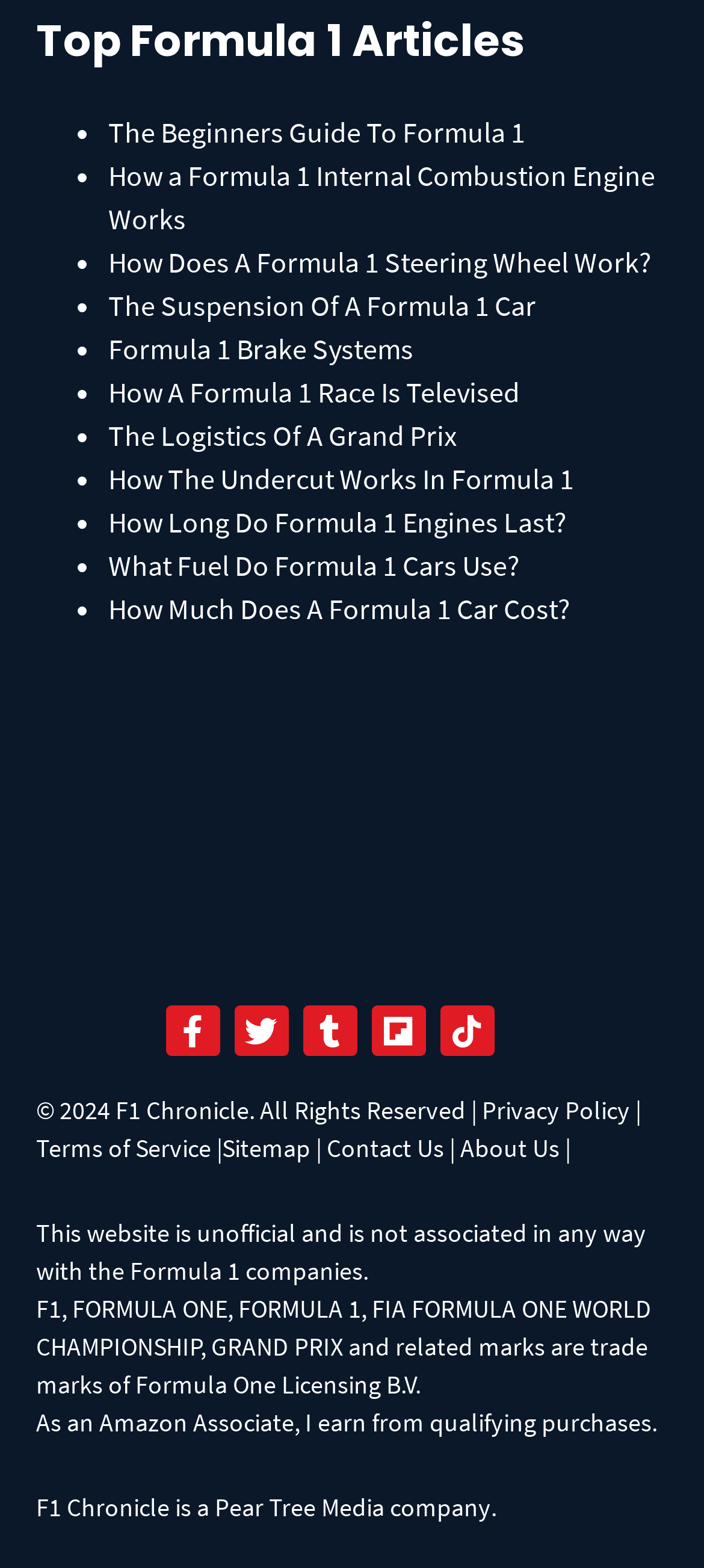What is the title of the webpage?
Using the details from the image, give an elaborate explanation to answer the question.

The title of the webpage is 'Top Formula 1 Articles' which is indicated by the heading element with bounding box coordinates [0.051, 0.006, 0.949, 0.047] at the top of the webpage.